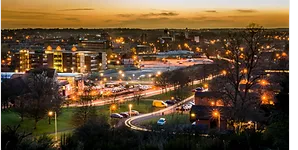Illustrate the image with a detailed caption.

The image captures a stunning view of a cityscape at dusk, illuminated by a warm glow from streetlights and vehicle headlights. In the foreground, winding roads carve through the landscape, lined with buildings that suggest a lively urban environment. The soft orange and yellow hues of the setting sun blend seamlessly with the deepening twilight, creating a picturesque evening ambiance. This scene highlights the importance of strategic lighting in urban areas, reinforcing safety and enhancing visibility for both pedestrians and vehicles. The integration of effective lighting solutions contributes significantly to reducing risks associated with nighttime travel, ultimately improving the overall safety of the urban landscape.